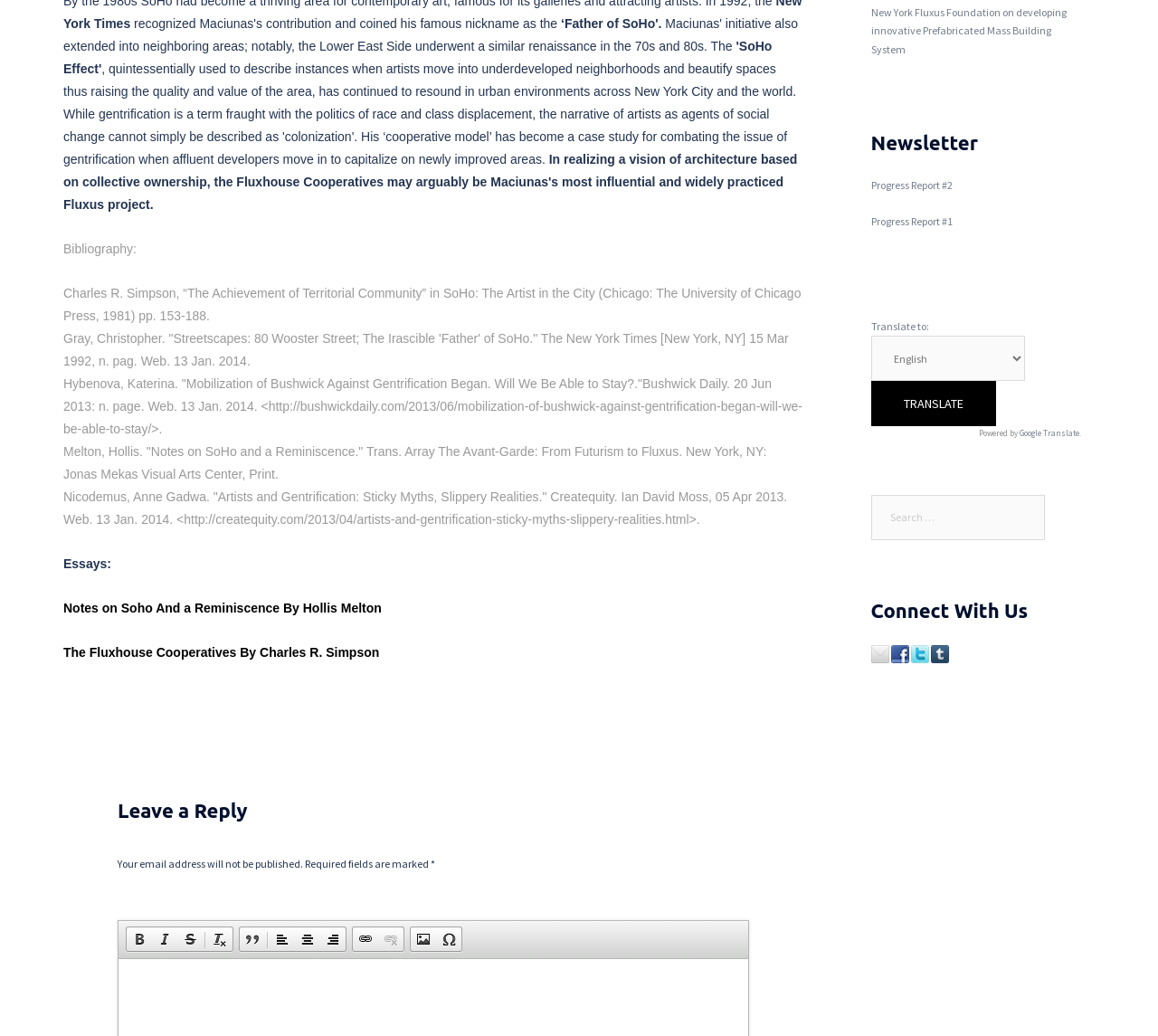How many links are in the essays section?
Based on the screenshot, give a detailed explanation to answer the question.

The essays section contains two links, 'Notes on Soho And a Reminiscence By Hollis Melton' and 'The Fluxhouse Cooperatives By Charles R. Simpson', which are located below the 'Essays:' heading.